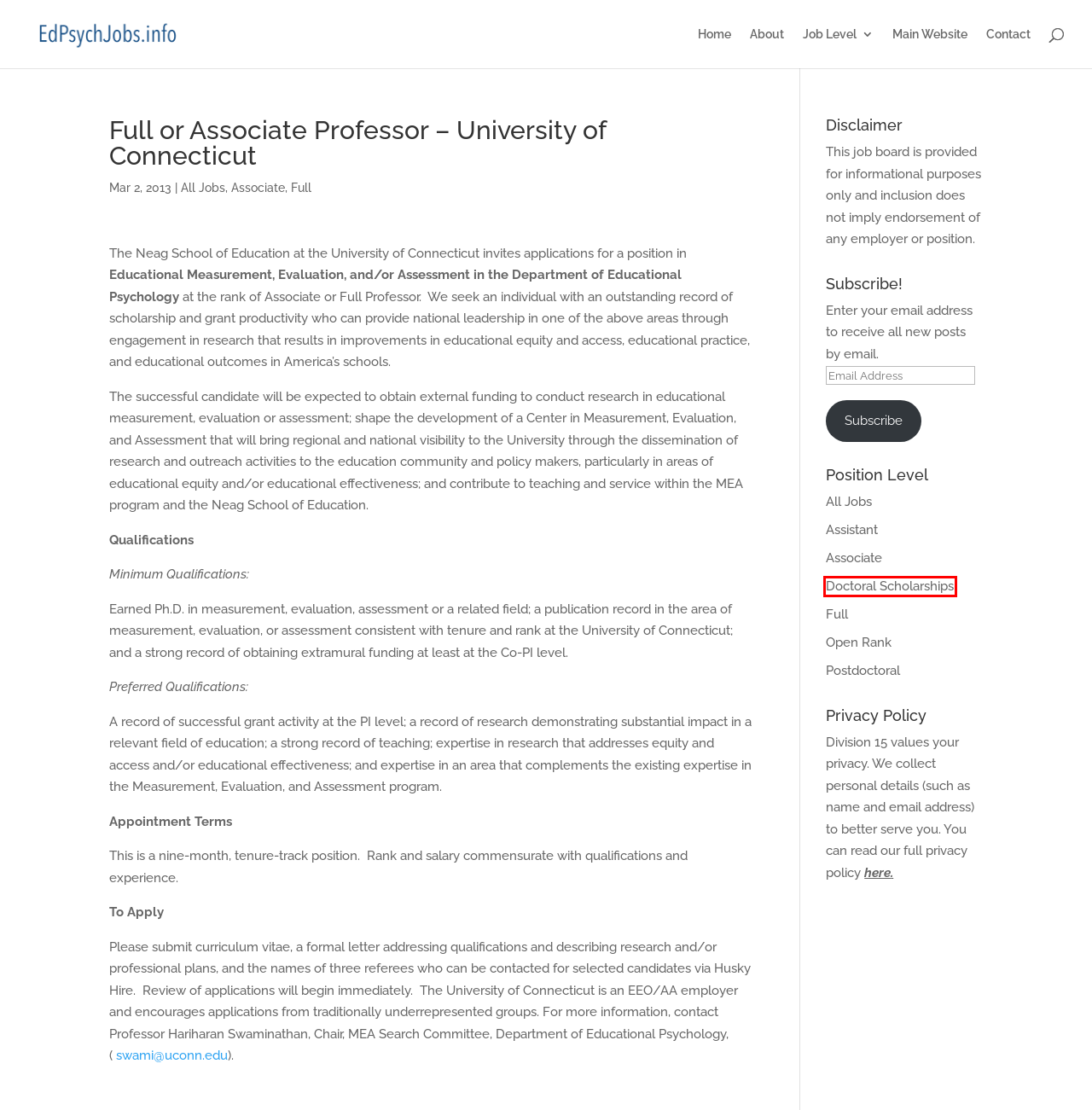You are presented with a screenshot of a webpage containing a red bounding box around an element. Determine which webpage description best describes the new webpage after clicking on the highlighted element. Here are the candidates:
A. Contact | Educational Psychology Jobs
B. Postdoctoral | Educational Psychology Jobs
C. Doctoral Scholarships | Educational Psychology Jobs
D. About | Educational Psychology Jobs
E. Associate | Educational Psychology Jobs
F. Educational Psychology Jobs |
G. APA Division 15 | Bringing Educational Psychology to The World
H. Open Rank | Educational Psychology Jobs

C